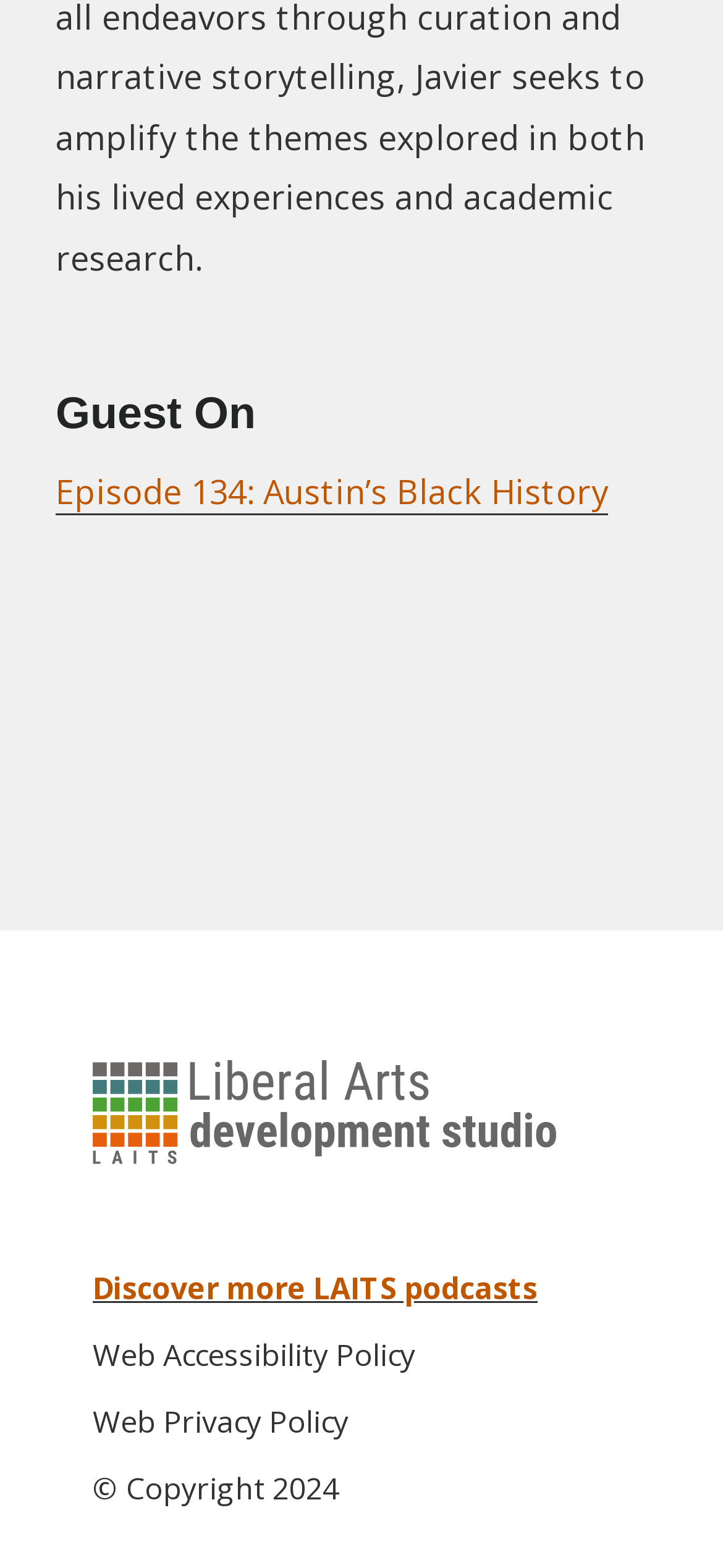Locate the bounding box coordinates of the UI element described by: "More information...". The bounding box coordinates should consist of four float numbers between 0 and 1, i.e., [left, top, right, bottom].

None